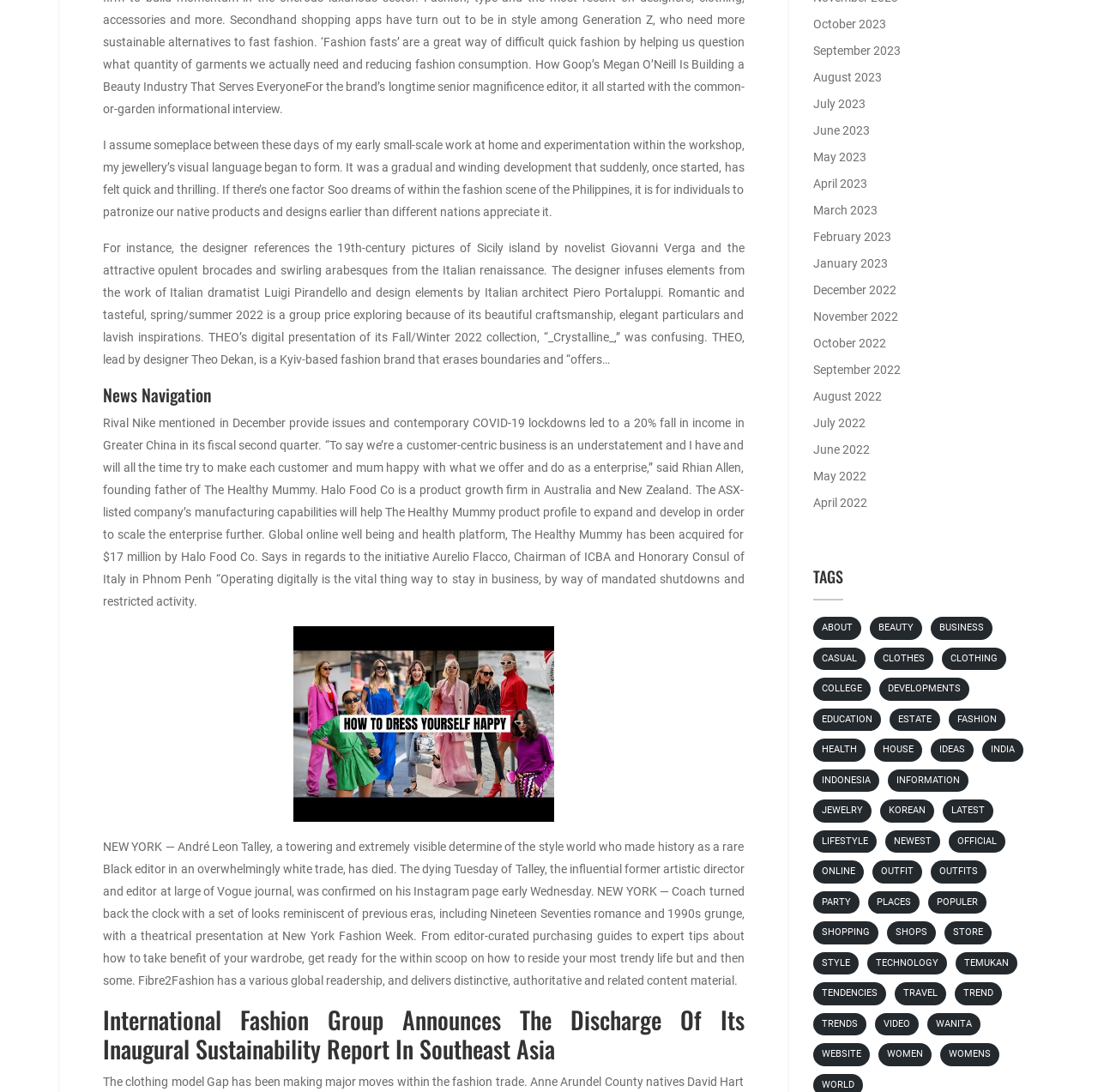What is the profession of André Leon Talley?
Refer to the image and provide a thorough answer to the question.

I found the answer by analyzing the text content of the StaticText element, which mentions 'André Leon Talley, a towering and highly visible figure of the fashion world who made history as a rare Black editor...'.